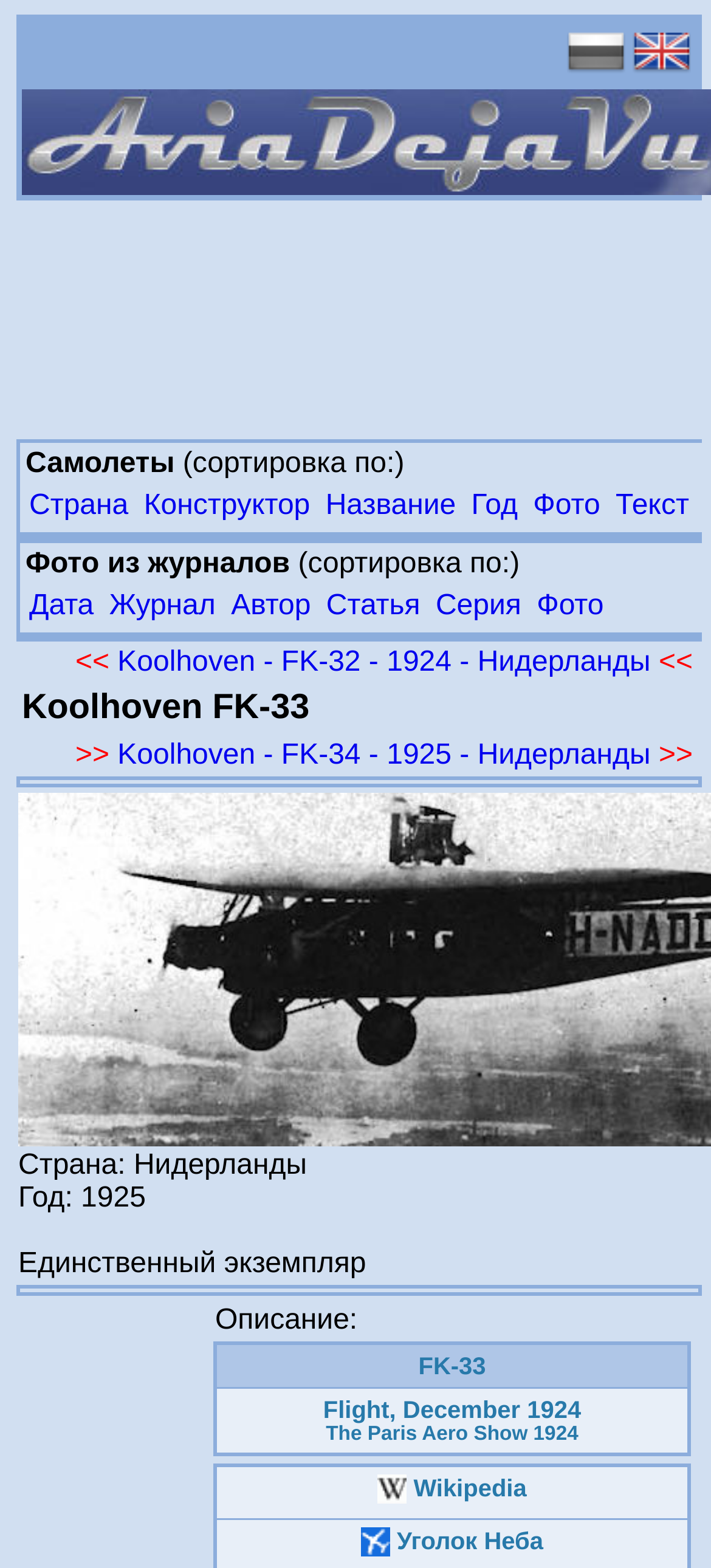Using the information in the image, give a comprehensive answer to the question: 
What is the year of the Koolhoven FK-33?

I found the answer by looking at the static text 'Год:' and its corresponding value '1925' on the webpage.